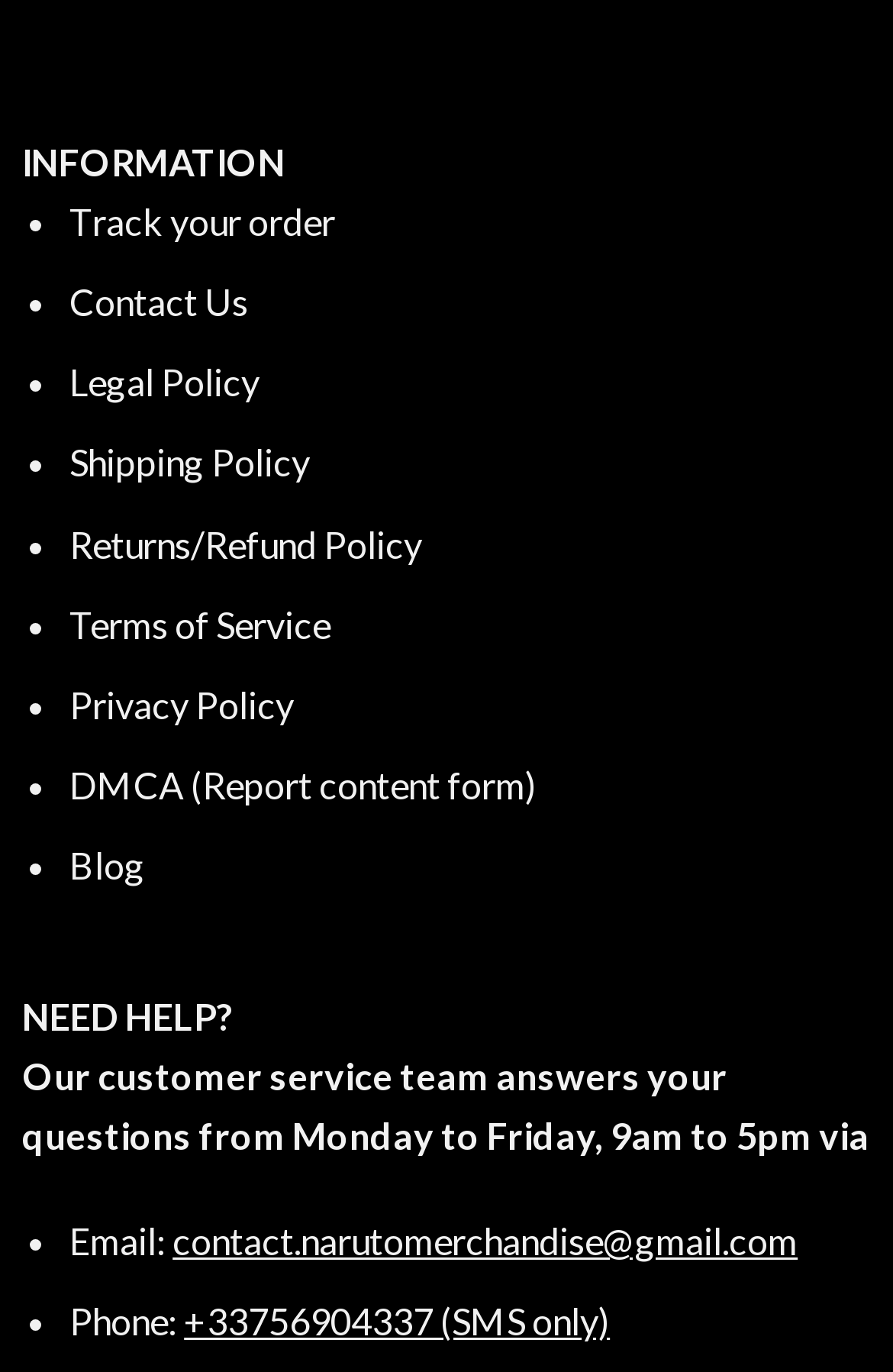Mark the bounding box of the element that matches the following description: "Track your order".

[0.078, 0.145, 0.375, 0.177]